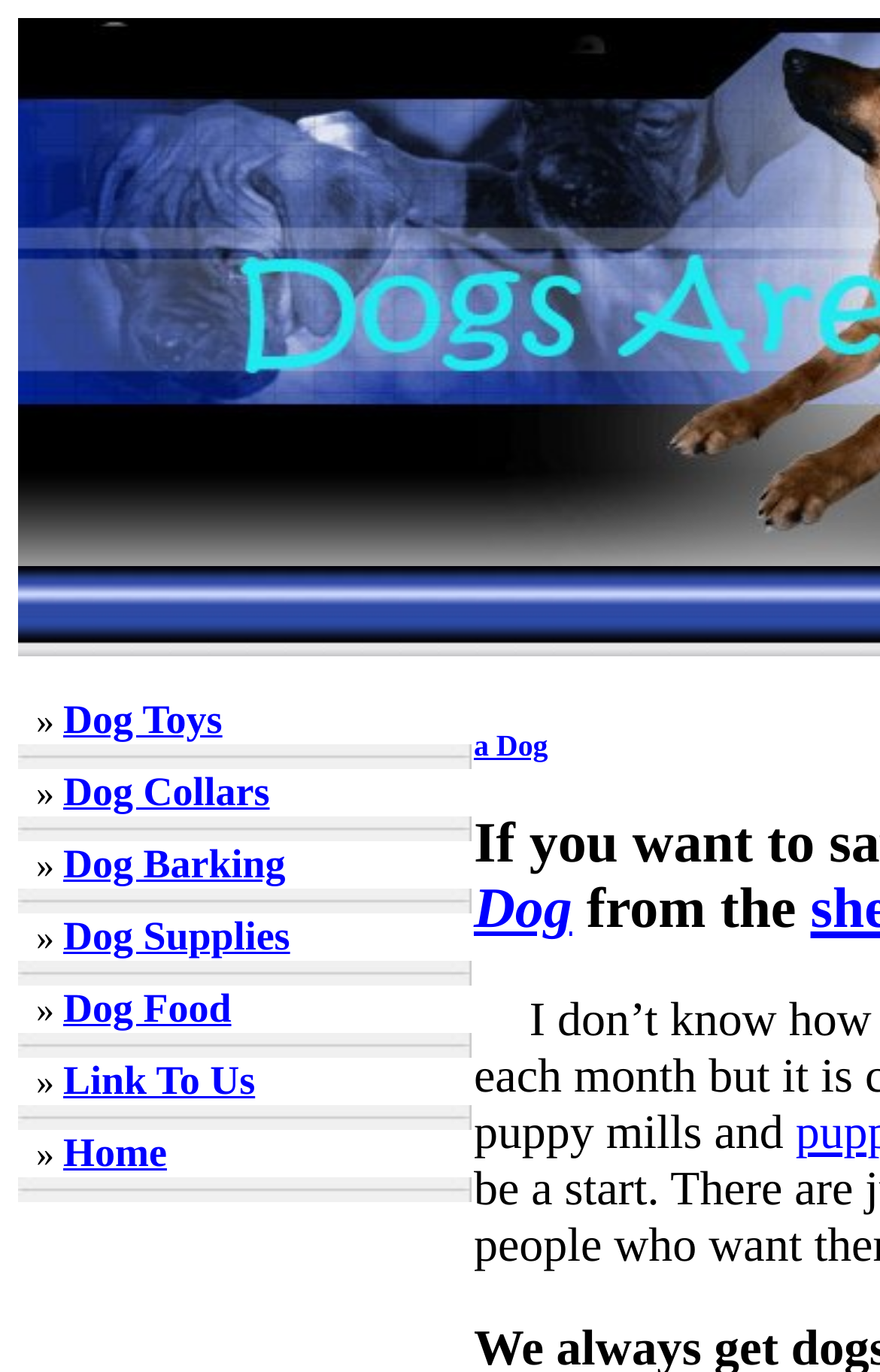Find and extract the text of the primary heading on the webpage.

If you want to save a dog’s life then Adopt A Dog from the shelter or rescue center